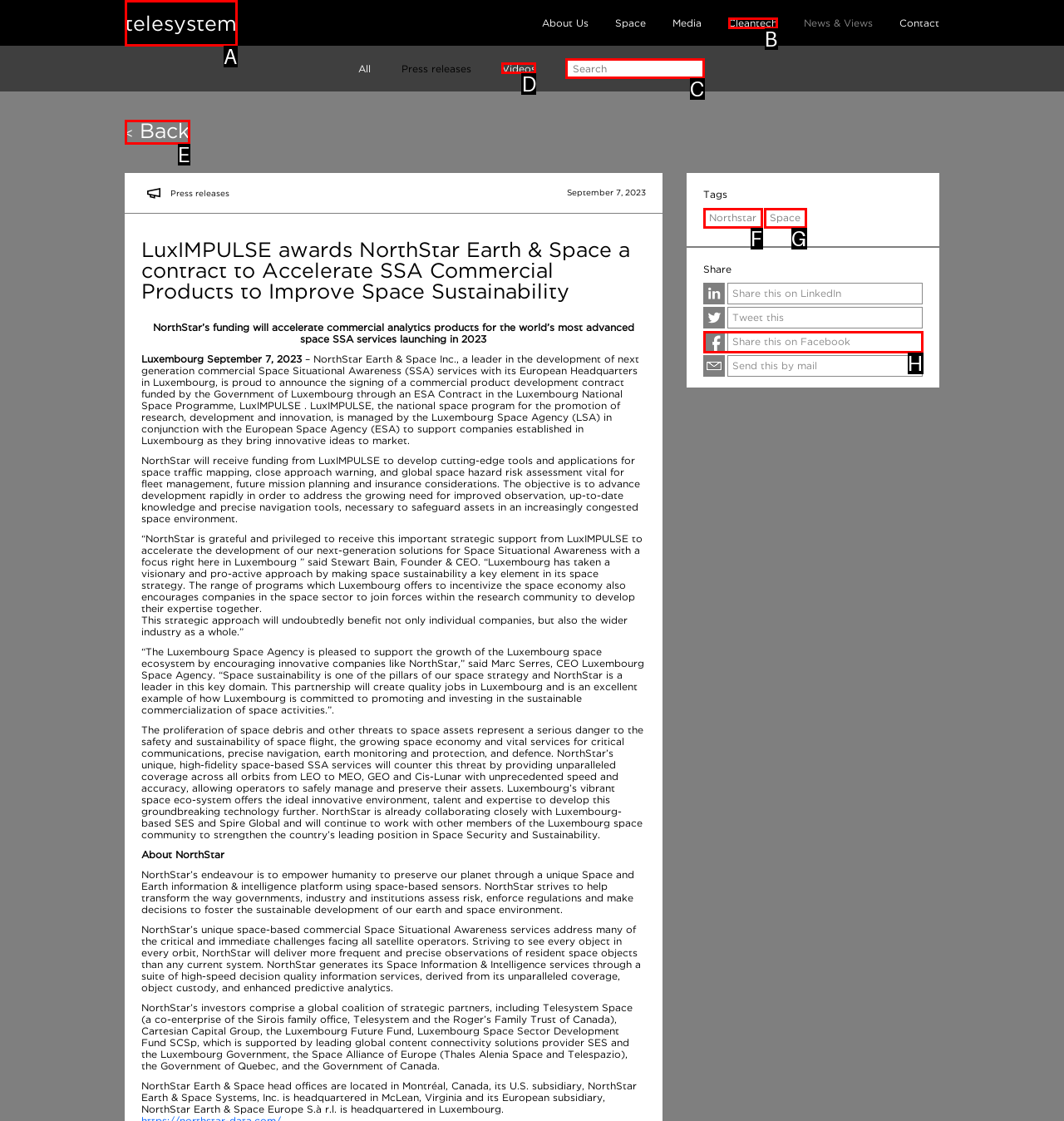Select the letter of the UI element that matches this task: Search for something
Provide the answer as the letter of the correct choice.

C